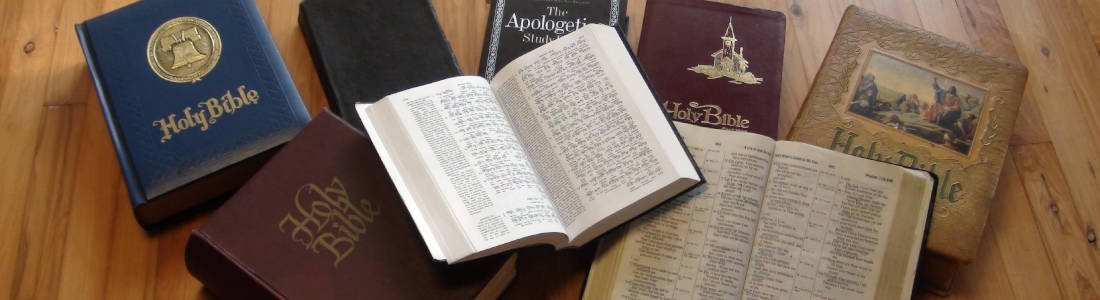How many Bibles are prominently displayed?
Based on the image, answer the question in a detailed manner.

There are four Bibles prominently displayed in the image, including the open Bible in the center, a blue leather-bound Bible, a maroon one embossed with 'Holy Bible', and a more decorative edition showcasing intricate artwork on its cover.